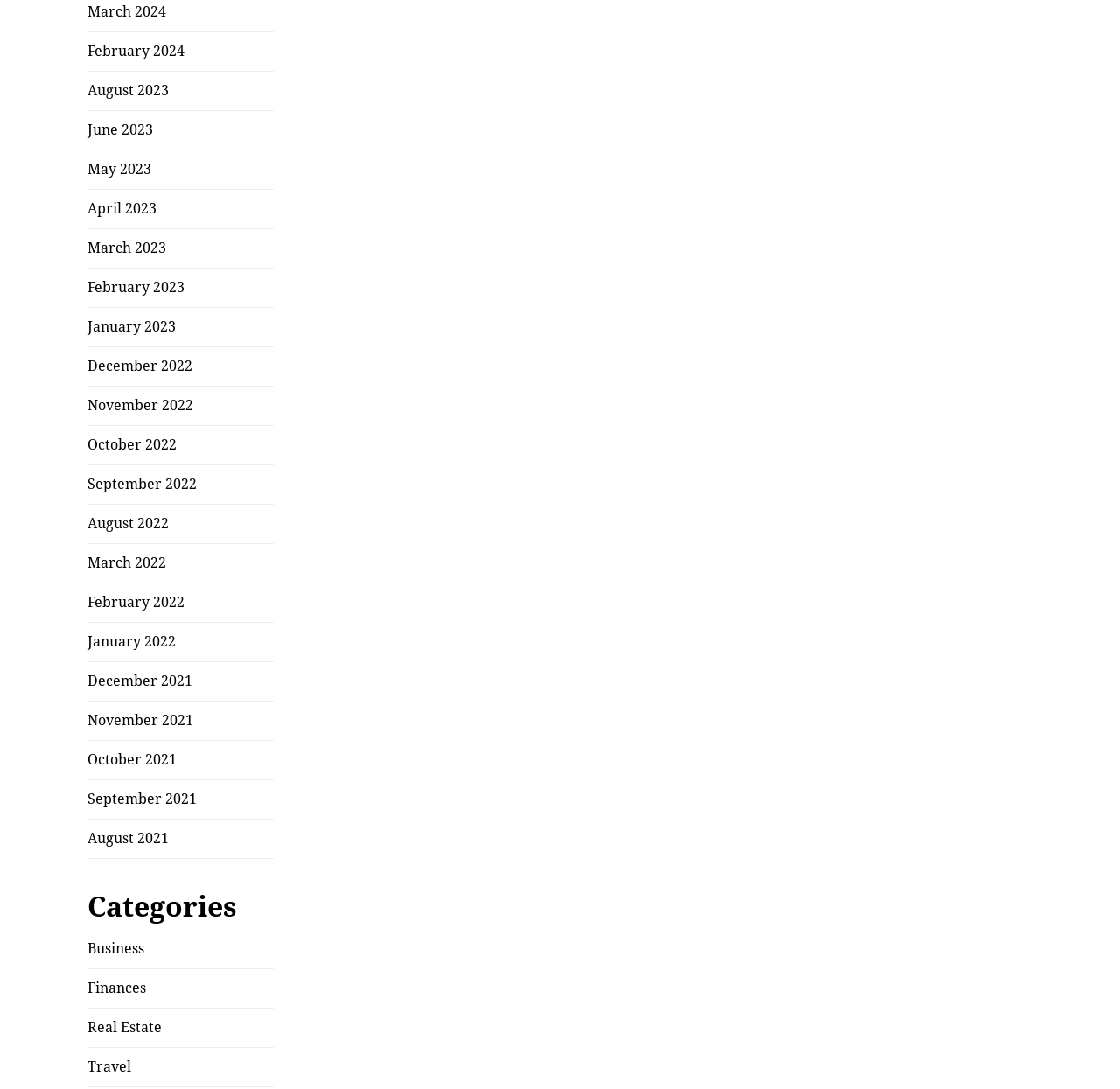What is the latest year listed?
Please provide a single word or phrase as your answer based on the image.

2024